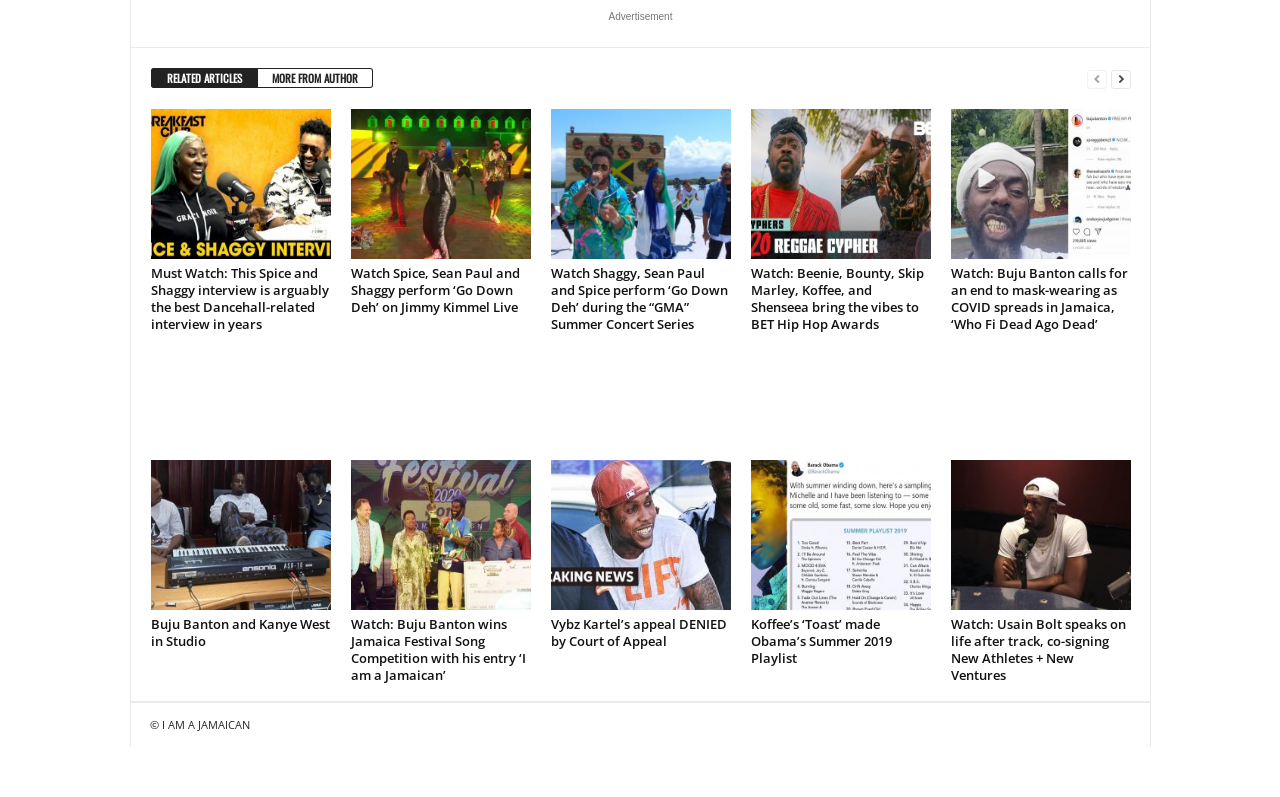What is the copyright statement at the bottom of the webpage?
Please provide a detailed and comprehensive answer to the question.

The static text element at the bottom of the webpage reads '© I AM A JAMAICAN', which is the copyright statement.